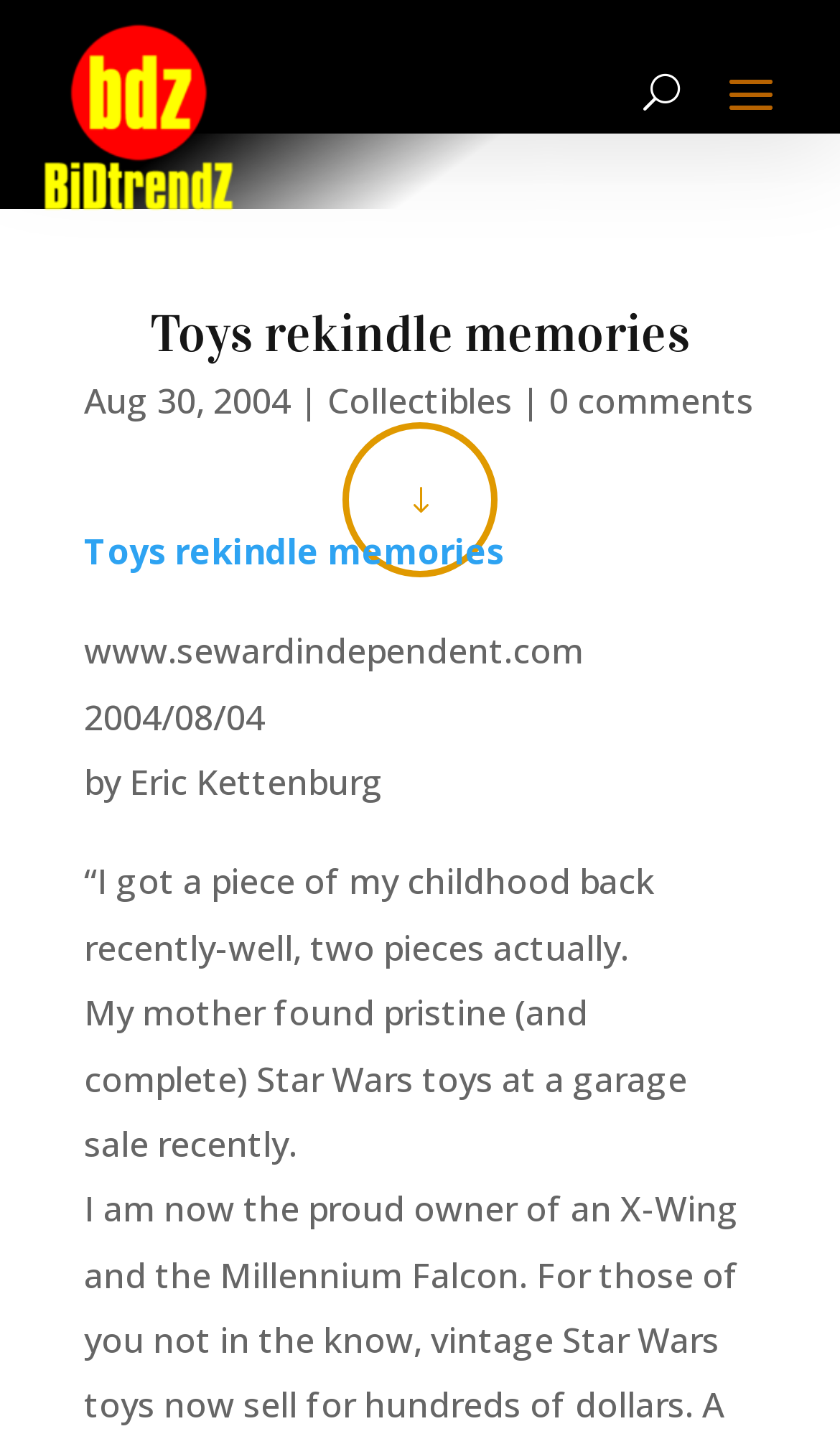What did the author's mother find at a garage sale?
Please answer the question with a detailed response using the information from the screenshot.

I found the answer by reading the static text element with the content 'My mother found pristine (and complete) Star Wars toys at a garage sale recently.' which is located in the main content of the webpage.